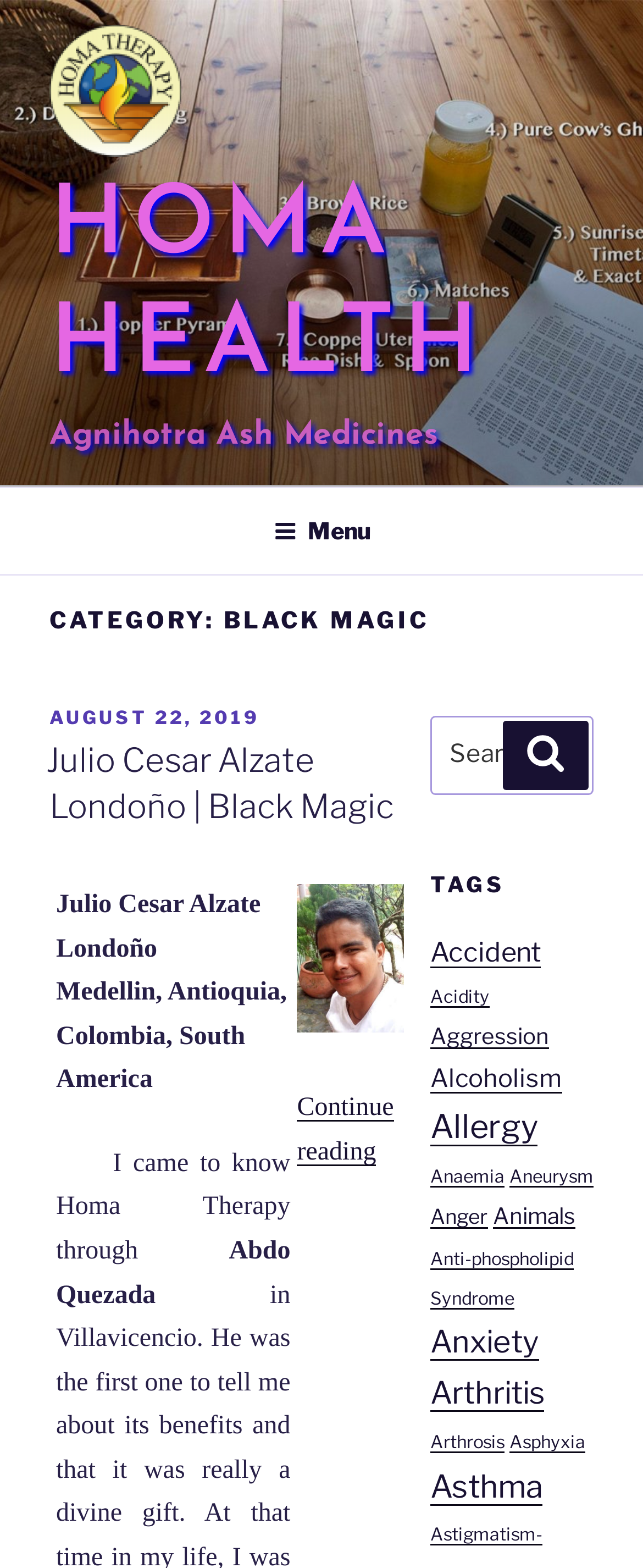Please give a one-word or short phrase response to the following question: 
What is the title of the first post?

Julio Cesar Alzate Londoño | Black Magic